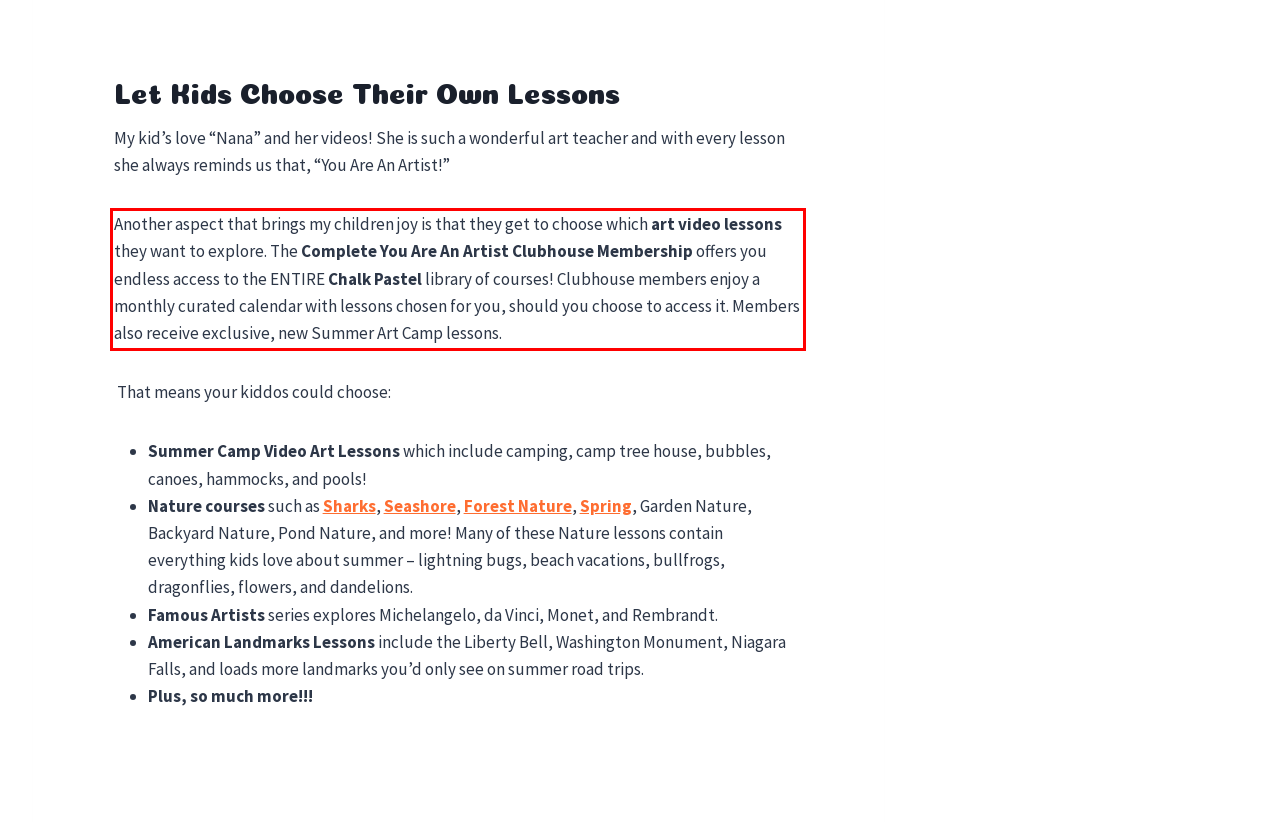Analyze the screenshot of the webpage and extract the text from the UI element that is inside the red bounding box.

Another aspect that brings my children joy is that they get to choose which art video lessons they want to explore. The Complete You Are An Artist Clubhouse Membership offers you endless access to the ENTIRE Chalk Pastel library of courses! Clubhouse members enjoy a monthly curated calendar with lessons chosen for you, should you choose to access it. Members also receive exclusive, new Summer Art Camp lessons.